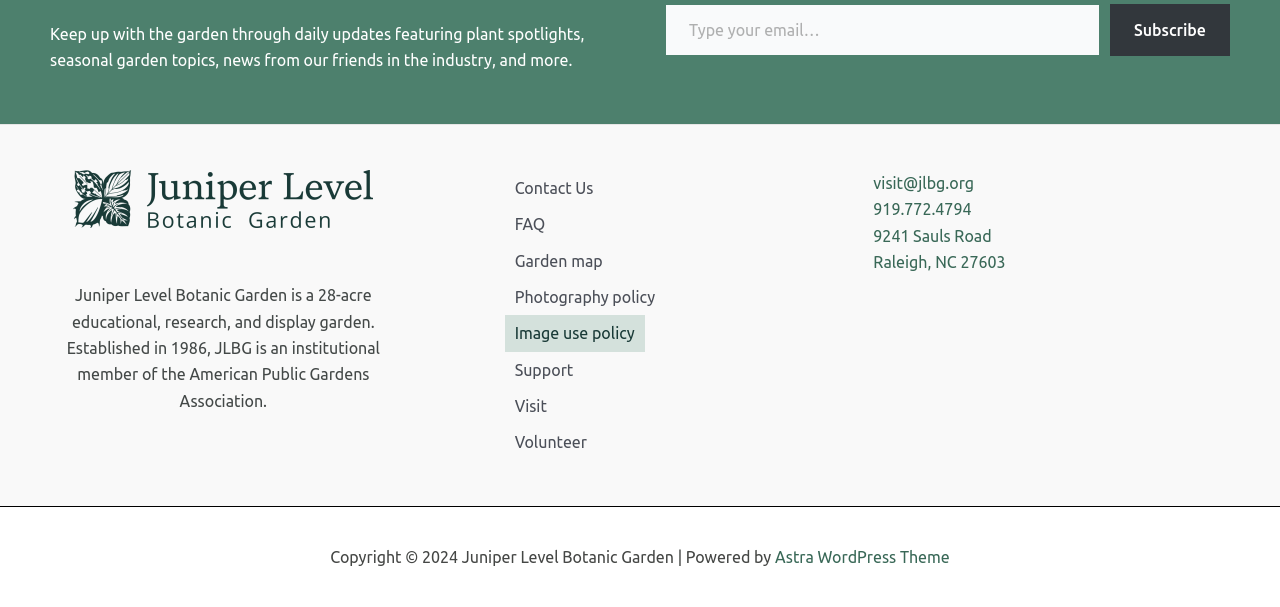Identify the bounding box coordinates for the element that needs to be clicked to fulfill this instruction: "Send an email to visit@jlbg.org". Provide the coordinates in the format of four float numbers between 0 and 1: [left, top, right, bottom].

[0.682, 0.286, 0.761, 0.316]